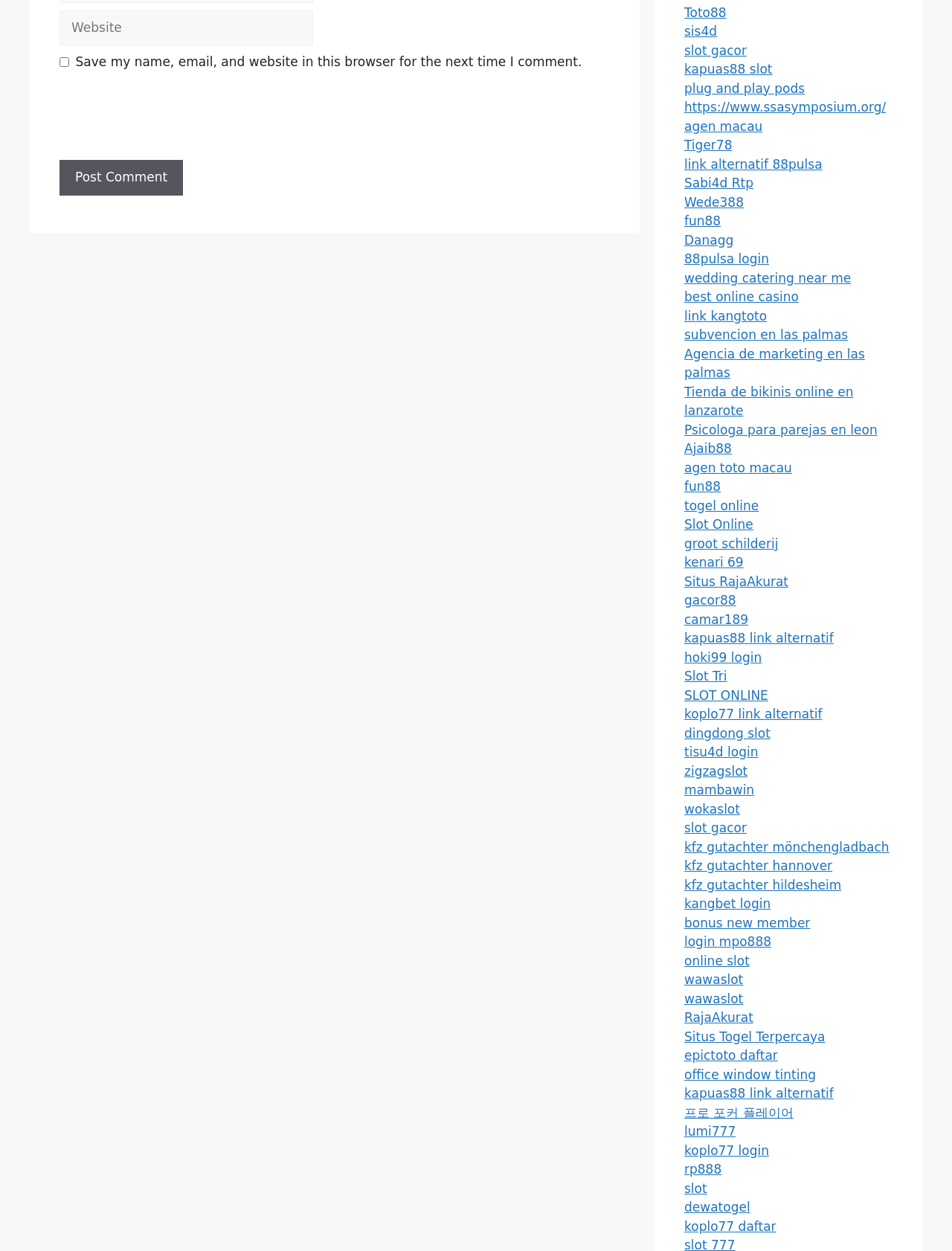What is the reCAPTCHA for?
Provide a concise answer using a single word or phrase based on the image.

Spam protection